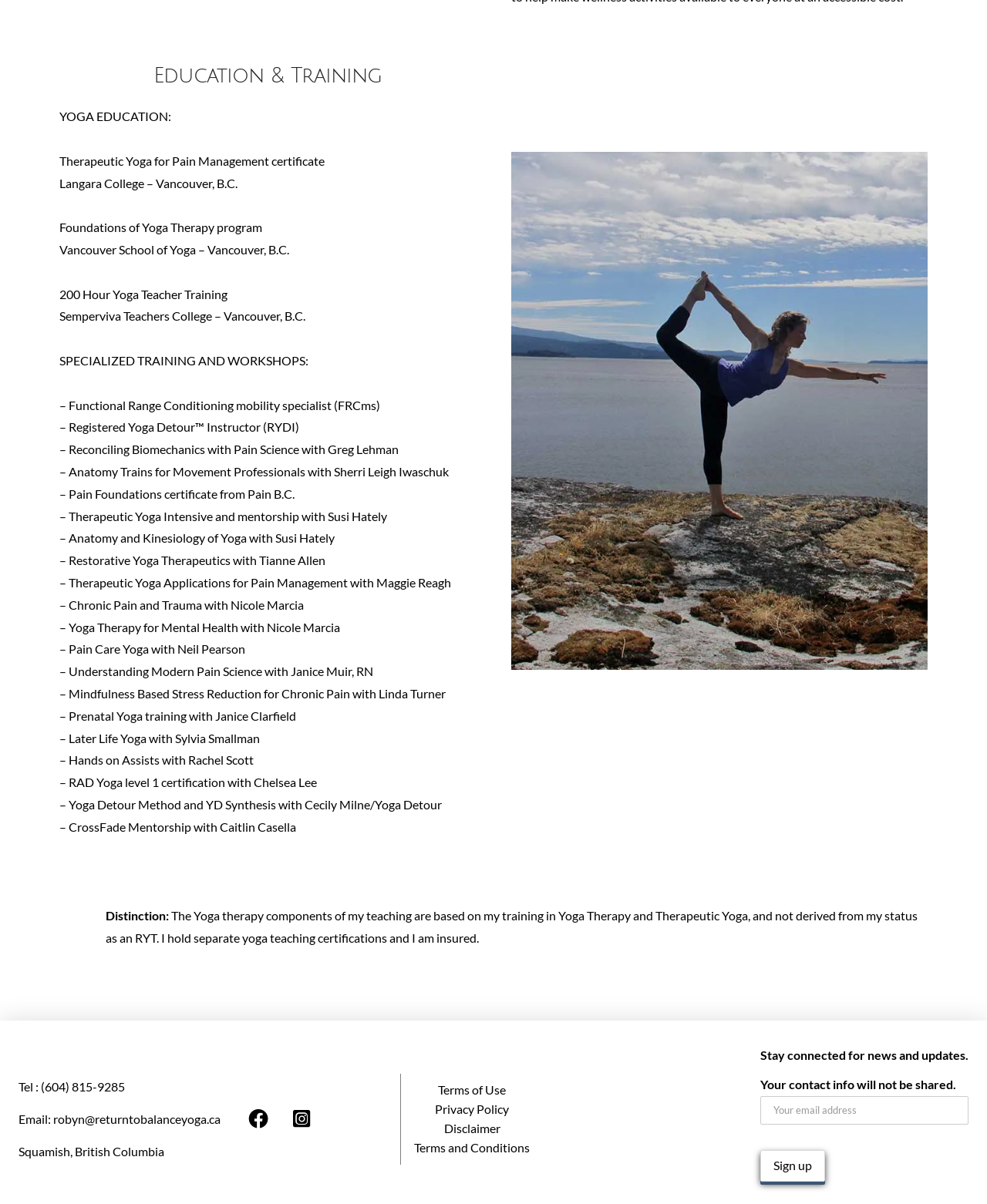Given the description: "value="Sign up"", determine the bounding box coordinates of the UI element. The coordinates should be formatted as four float numbers between 0 and 1, [left, top, right, bottom].

[0.77, 0.955, 0.836, 0.981]